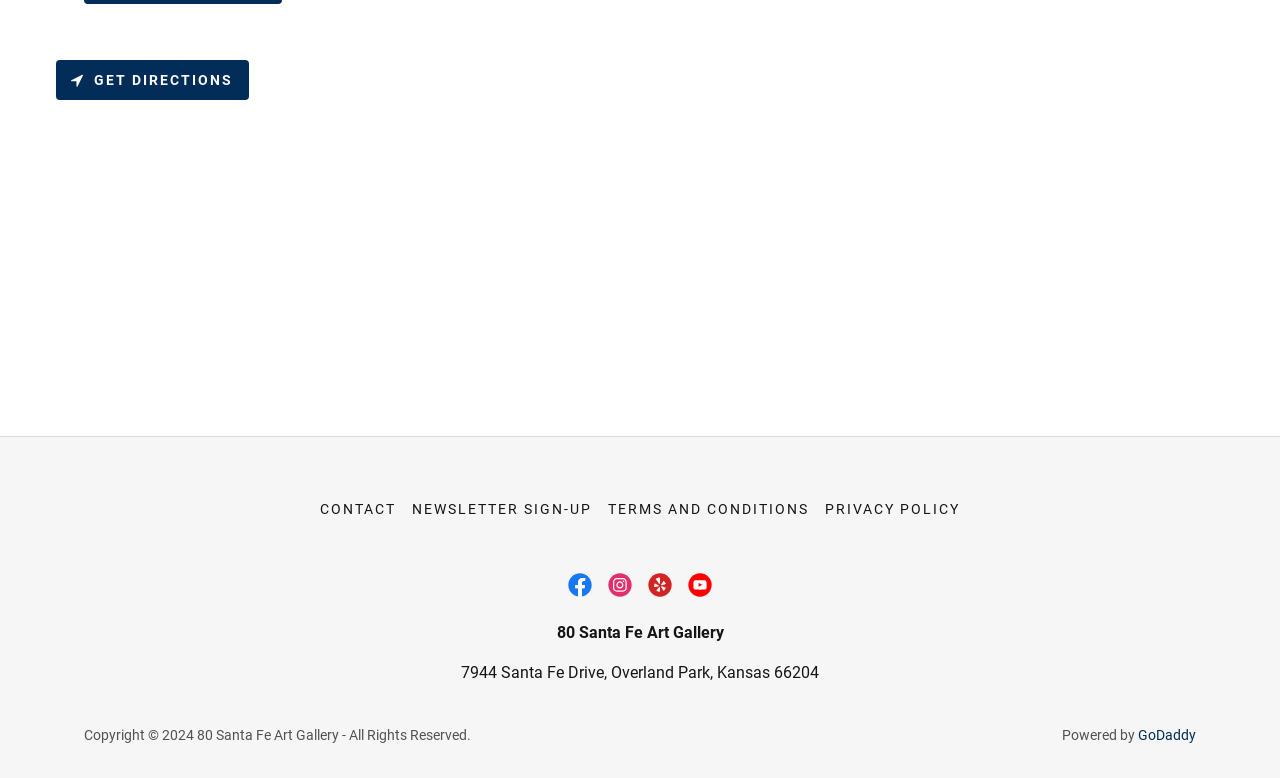Determine the coordinates of the bounding box that should be clicked to complete the instruction: "Get directions". The coordinates should be represented by four float numbers between 0 and 1: [left, top, right, bottom].

[0.044, 0.077, 0.195, 0.129]